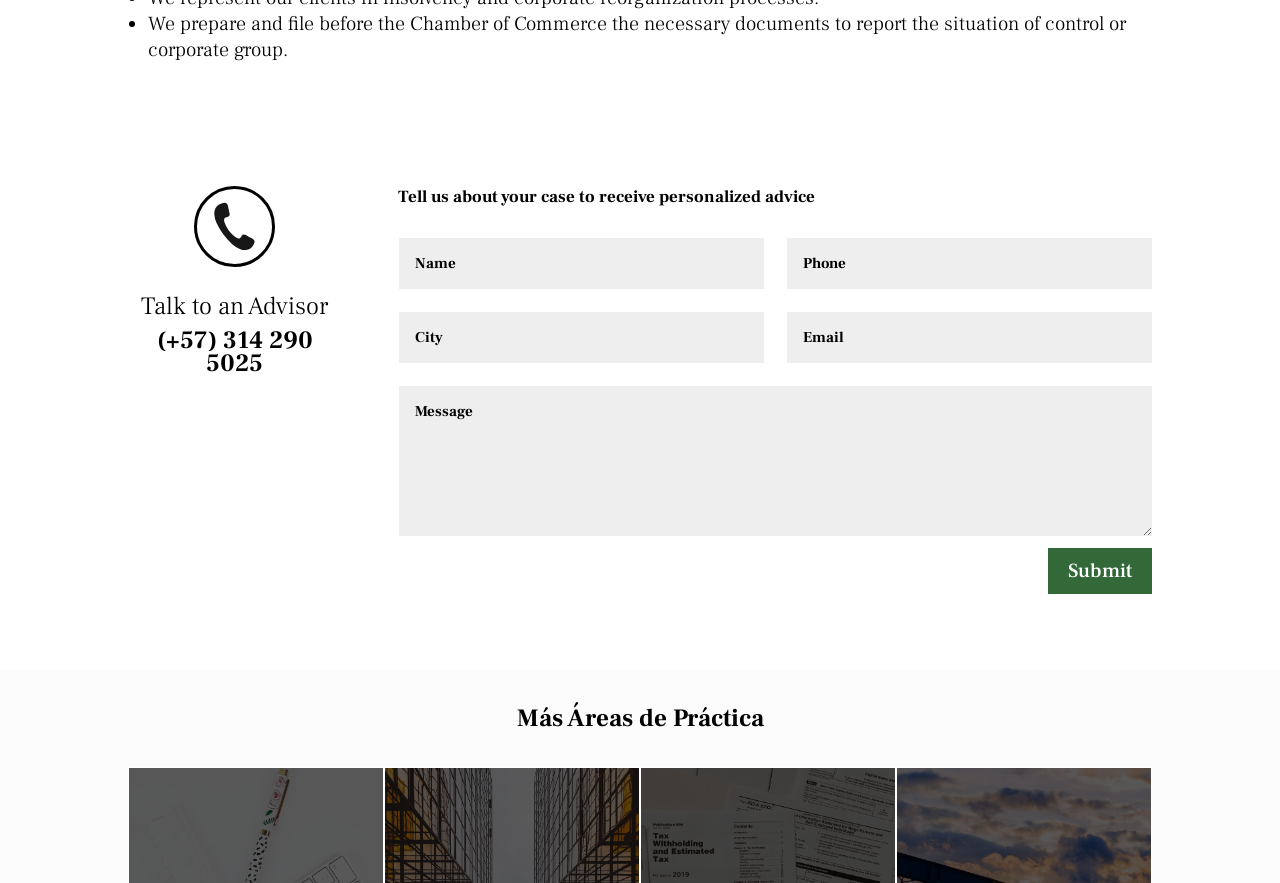Respond to the question below with a single word or phrase:
What is the title of the section below the main content?

Más Áreas de Práctica